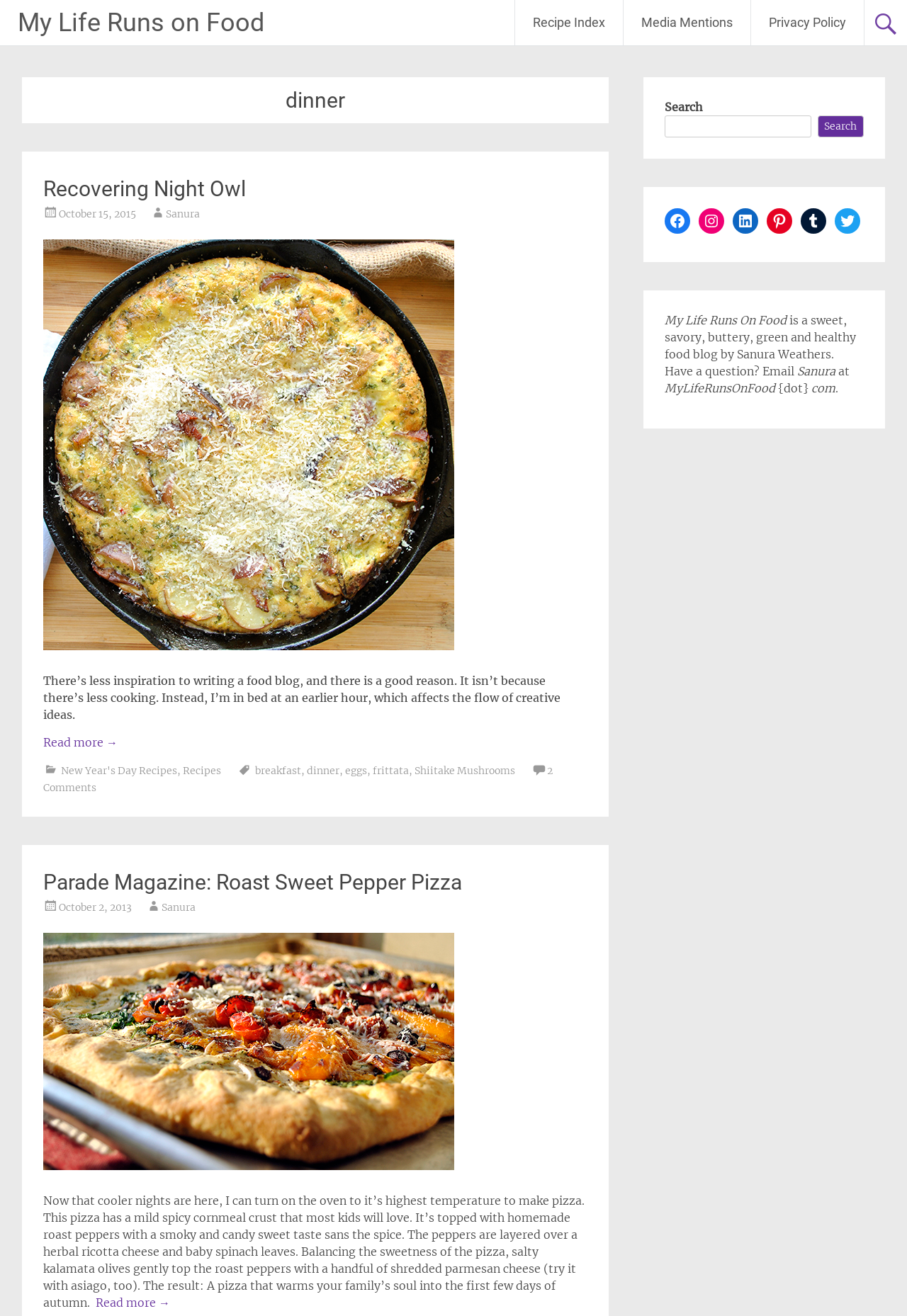What is the name of the food blog?
Please give a detailed and elaborate explanation in response to the question.

I found the answer by looking at the header section of the webpage, where it says 'My Life Runs on Food' in a prominent font.